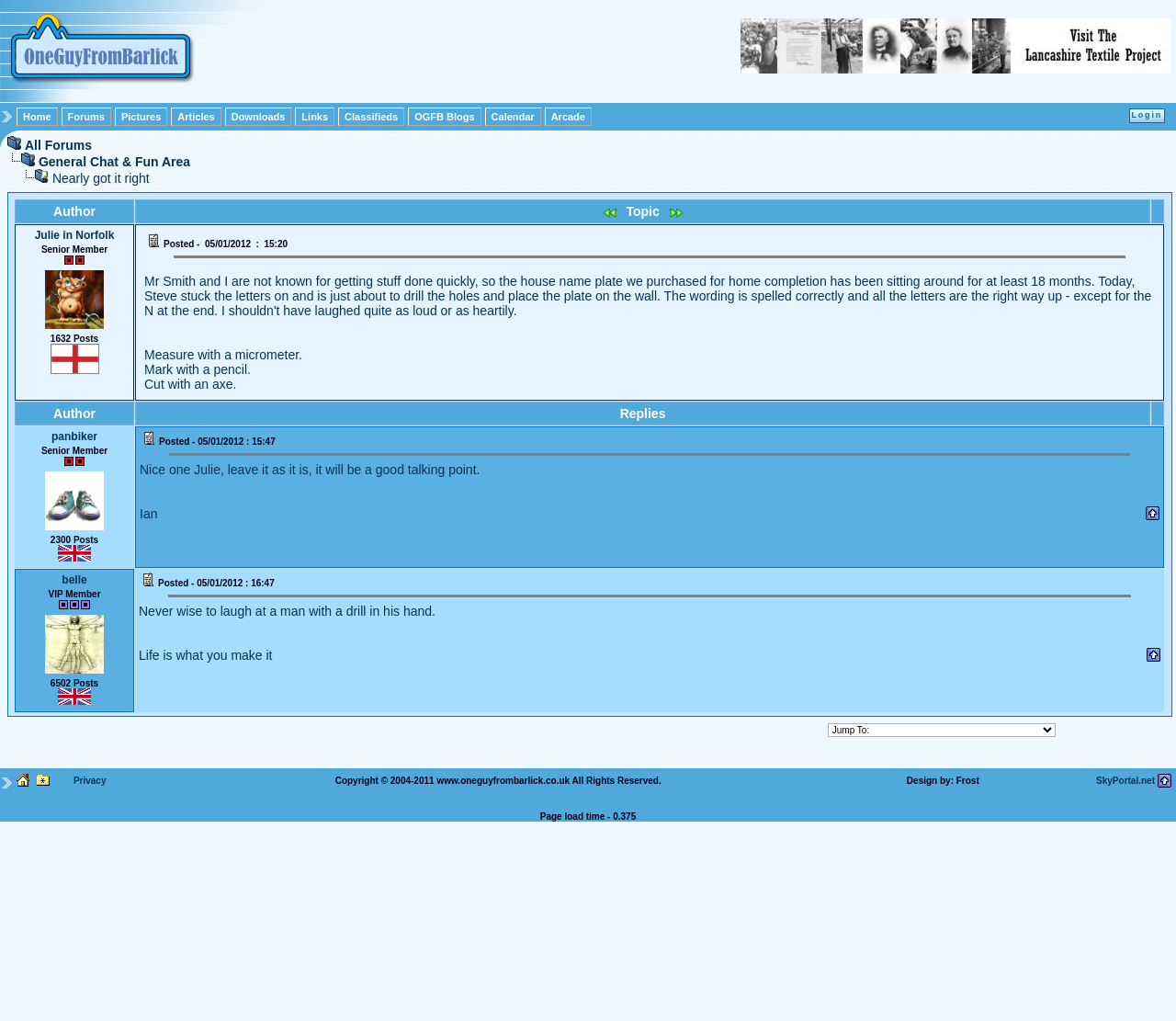How many links are in the top navigation menu?
Give a thorough and detailed response to the question.

The top navigation menu is located in the second LayoutTable element, which contains 12 links: 'Home', 'Forums', 'Pictures', 'Articles', 'Downloads', 'Links', 'Classifieds', 'OGFB Blogs', 'Calendar', 'Arcade', and 'Login'.